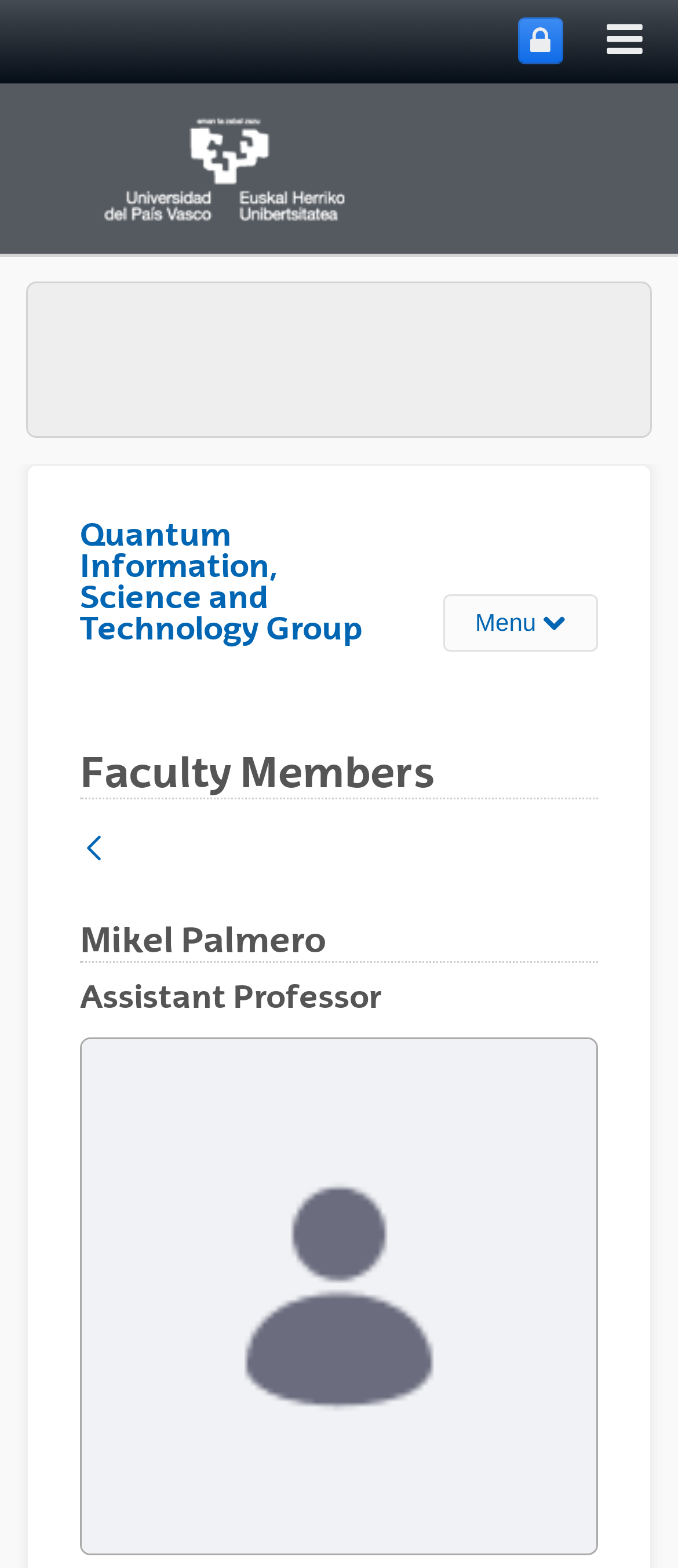Determine the bounding box coordinates of the clickable element necessary to fulfill the instruction: "Call the phone number". Provide the coordinates as four float numbers within the 0 to 1 range, i.e., [left, top, right, bottom].

[0.195, 0.364, 0.489, 0.382]